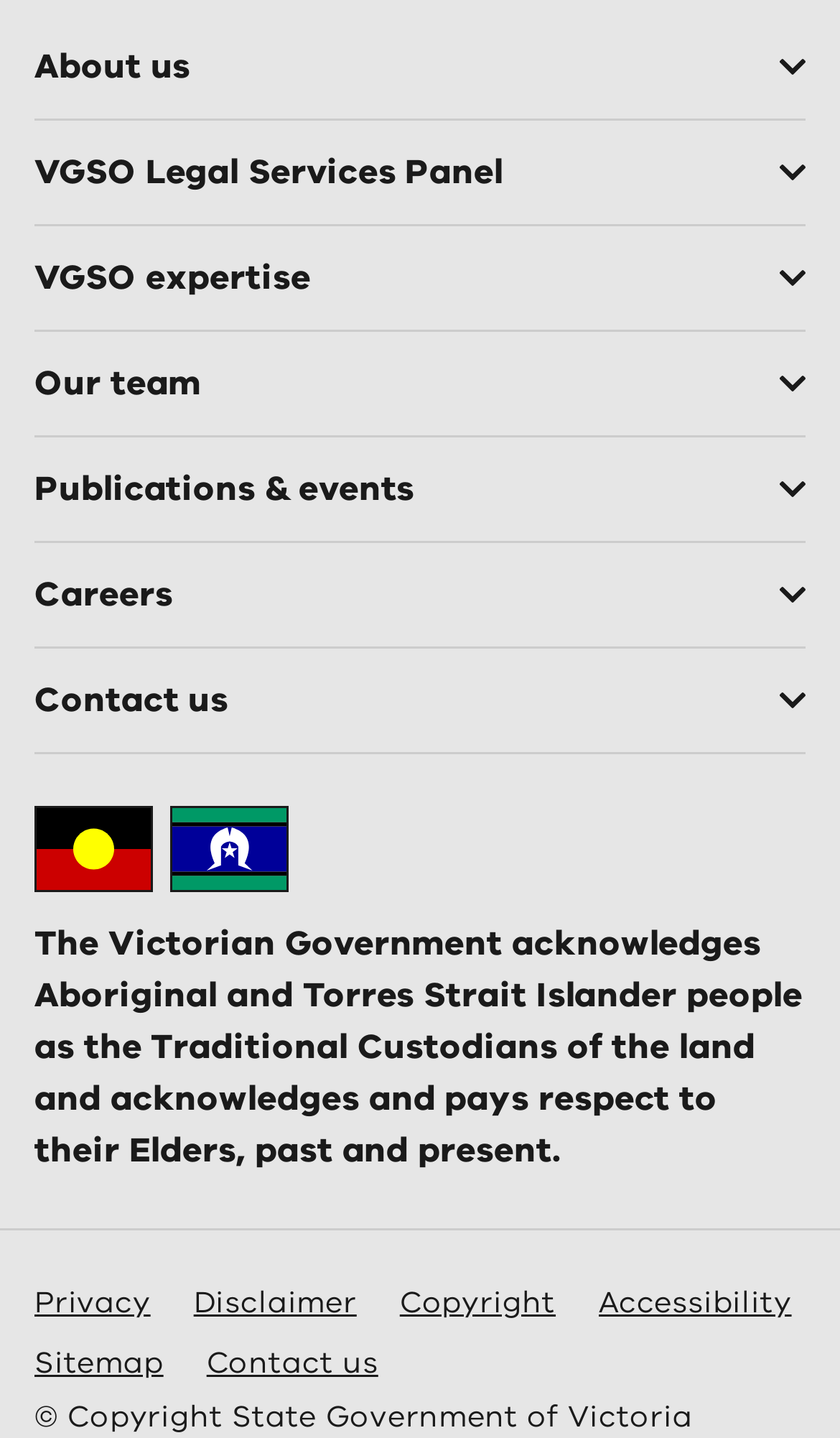How many links are there in the footer section?
Based on the image, give a concise answer in the form of a single word or short phrase.

7